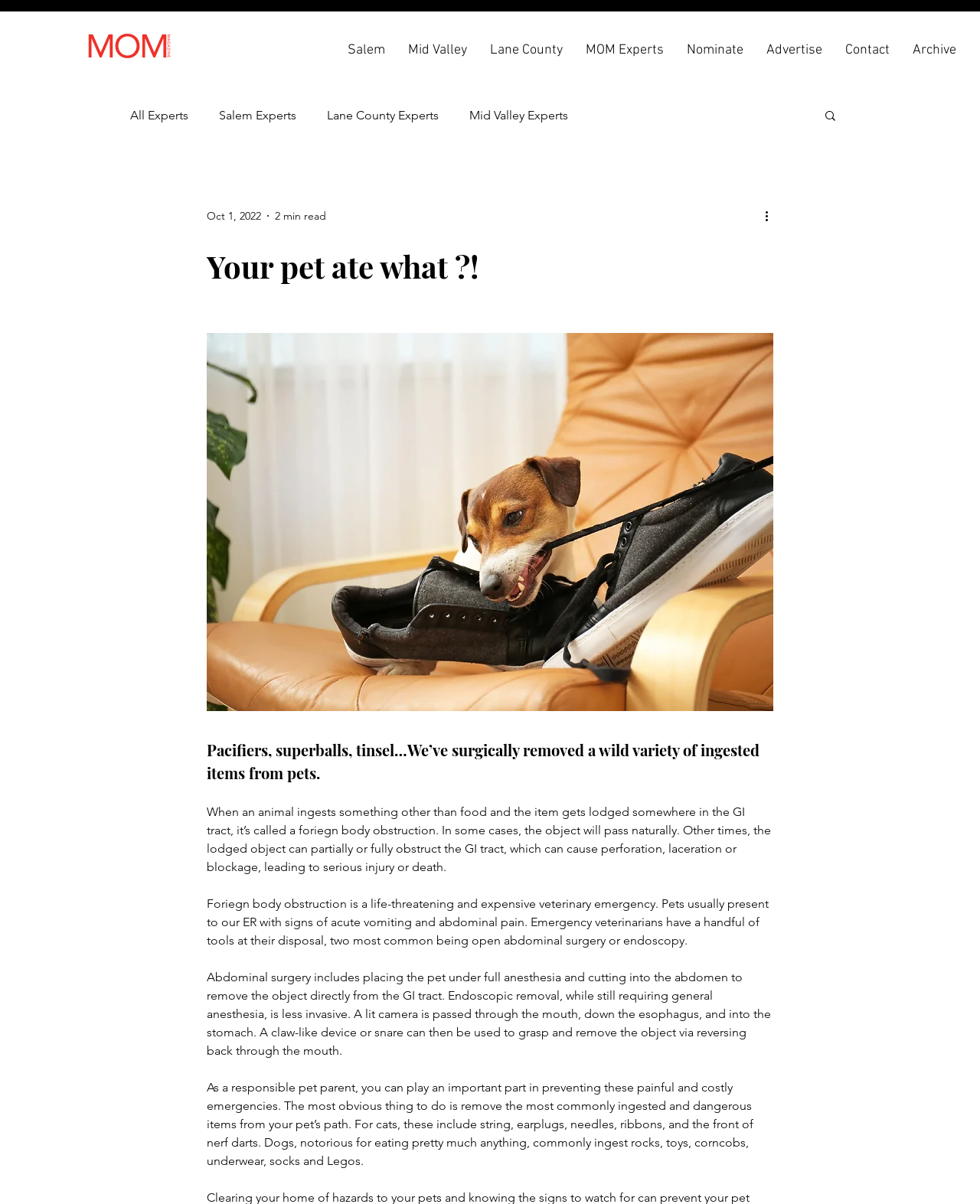Please provide the bounding box coordinates for the element that needs to be clicked to perform the following instruction: "Go to the 'Salem' page". The coordinates should be given as four float numbers between 0 and 1, i.e., [left, top, right, bottom].

[0.343, 0.034, 0.405, 0.048]